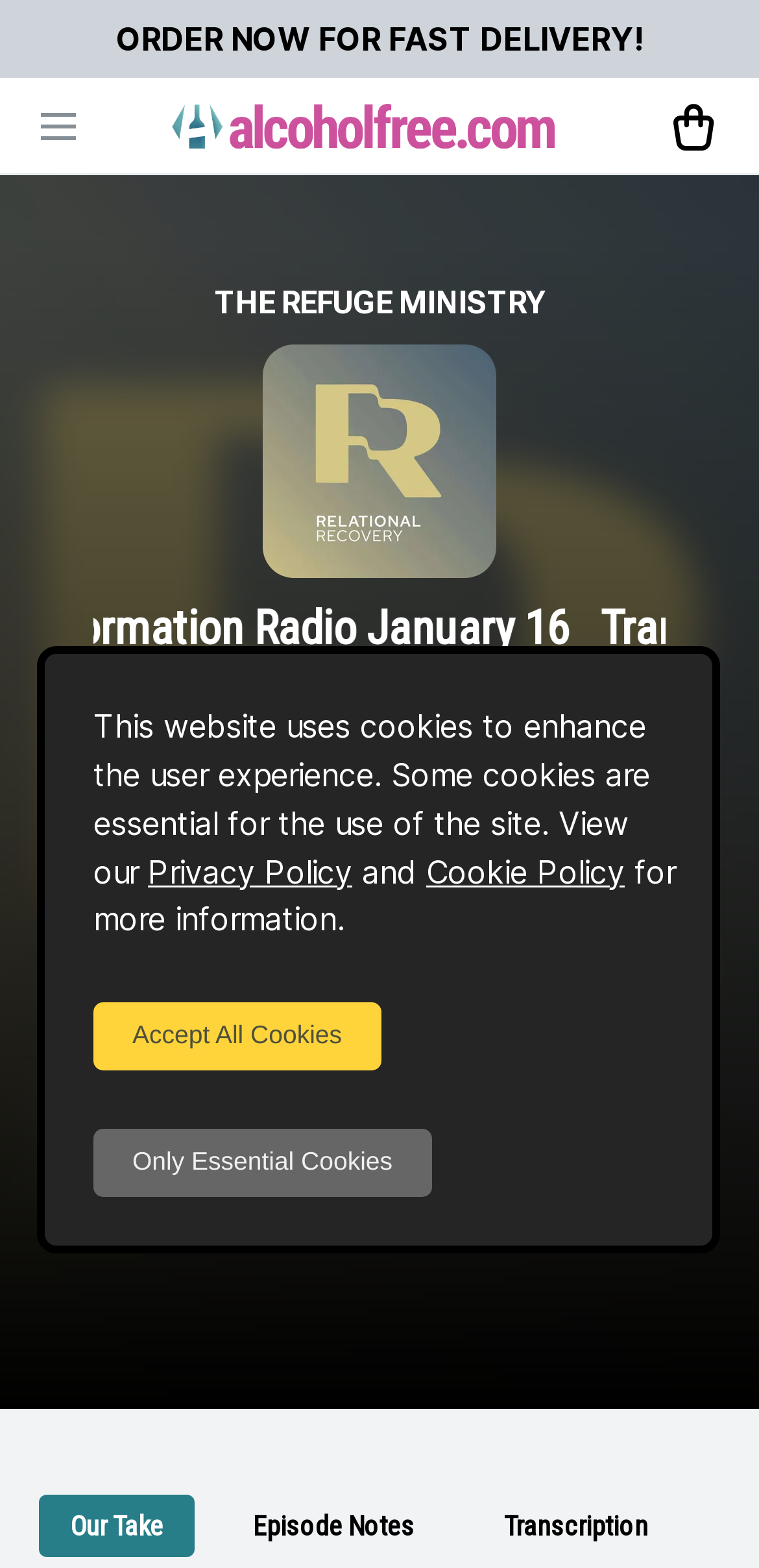Answer the question using only one word or a concise phrase: What is the date of the episode?

Tuesday 15th January 2019